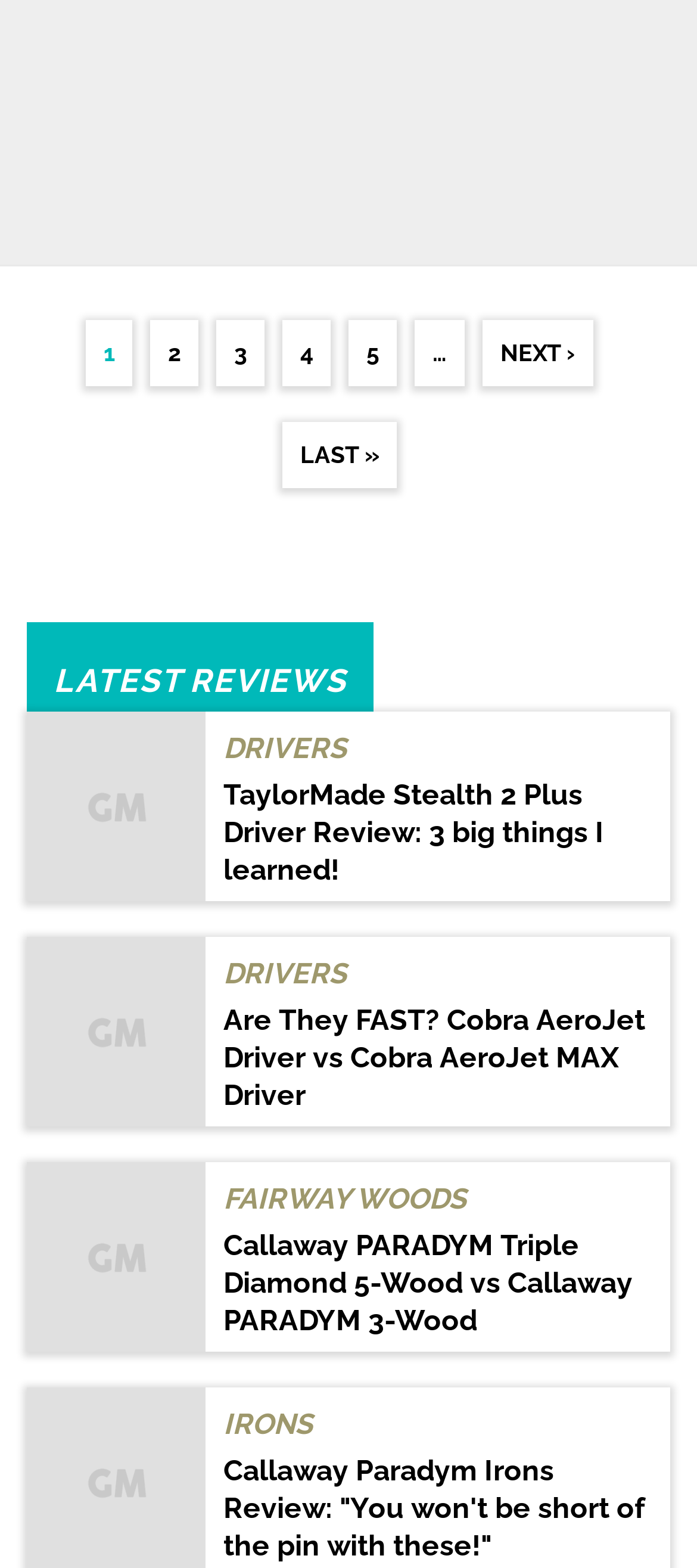Determine the bounding box coordinates of the target area to click to execute the following instruction: "Click the Close button."

None